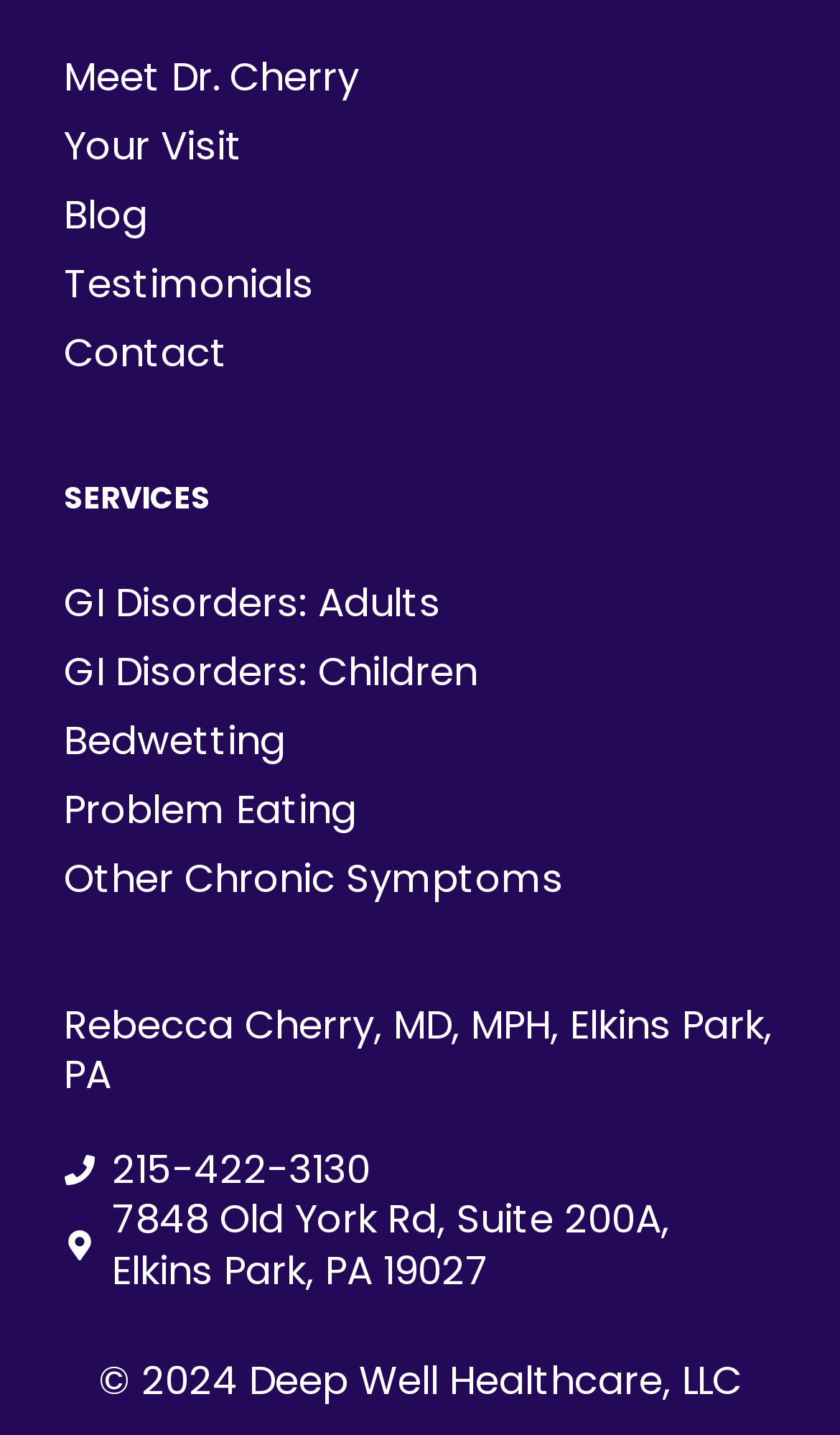What is the doctor's name?
Deliver a detailed and extensive answer to the question.

I found the doctor's name by looking at the text element that says 'Rebecca Cherry, MD, MPH, Elkins Park, PA' which is located at the bottom of the page.